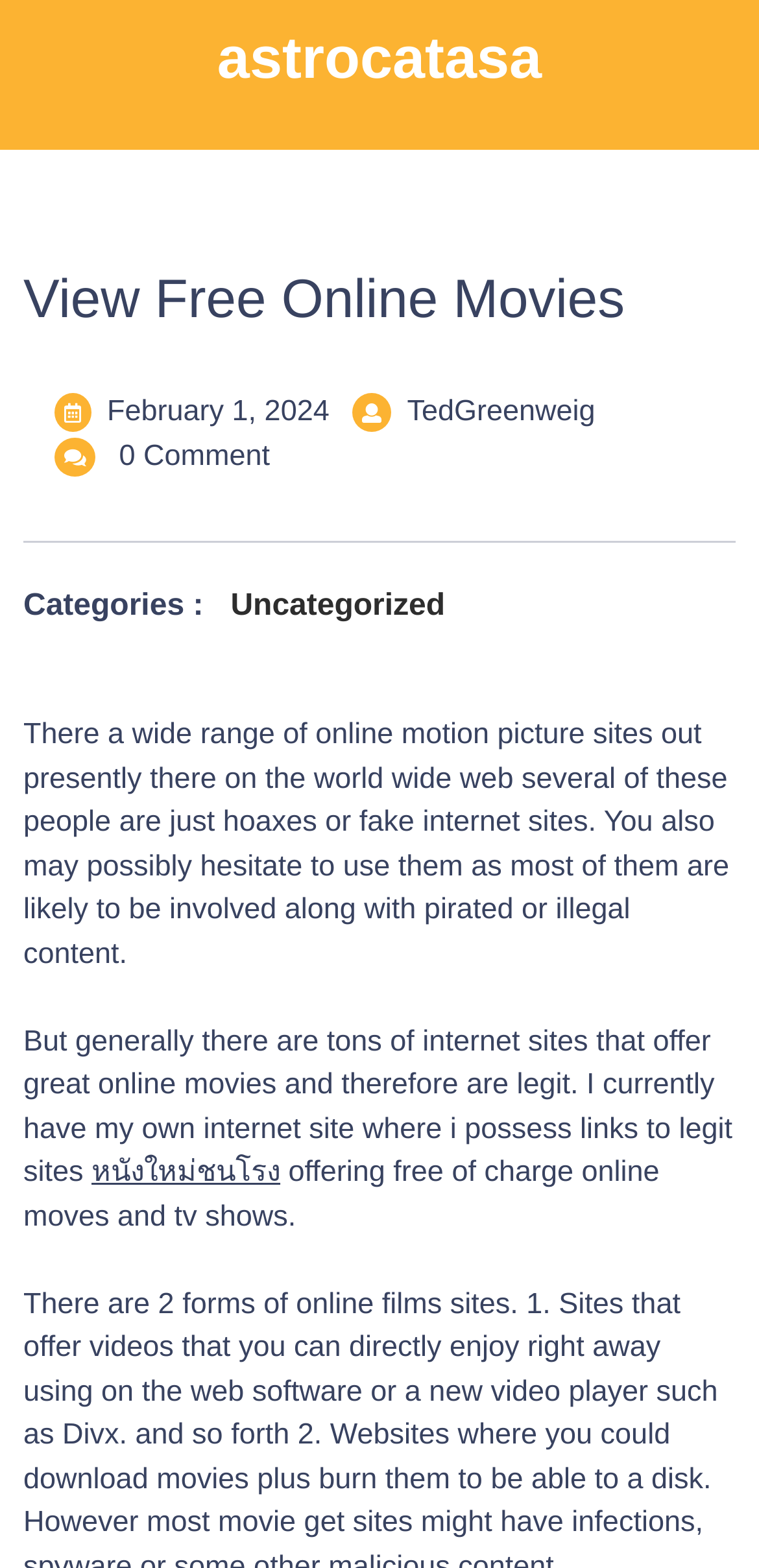Respond with a single word or phrase:
What type of content is offered on the website?

Free online movies and TV shows